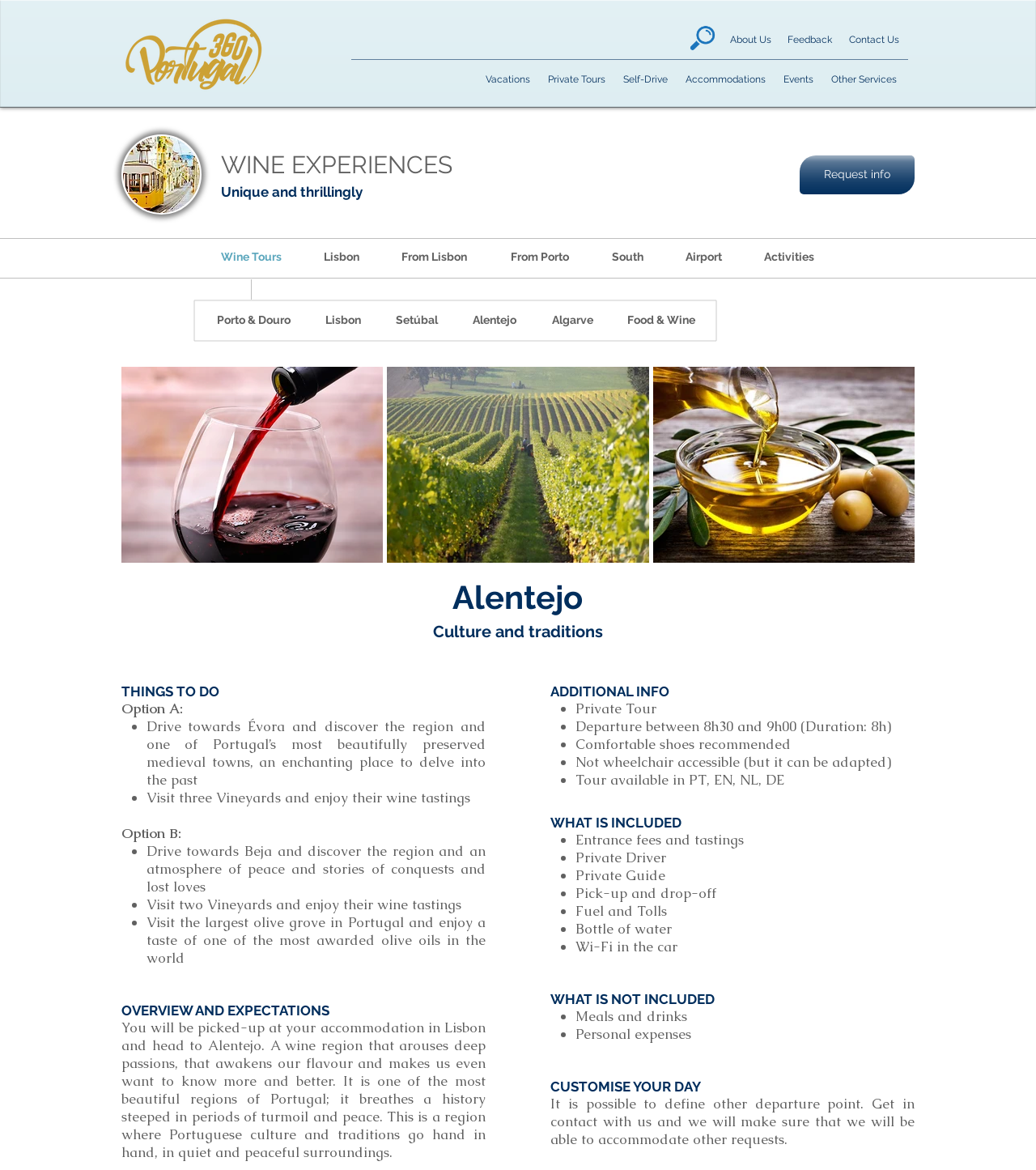Your task is to find and give the main heading text of the webpage.

 

M.: (+351) 917 800 008
info@portugal360around.com